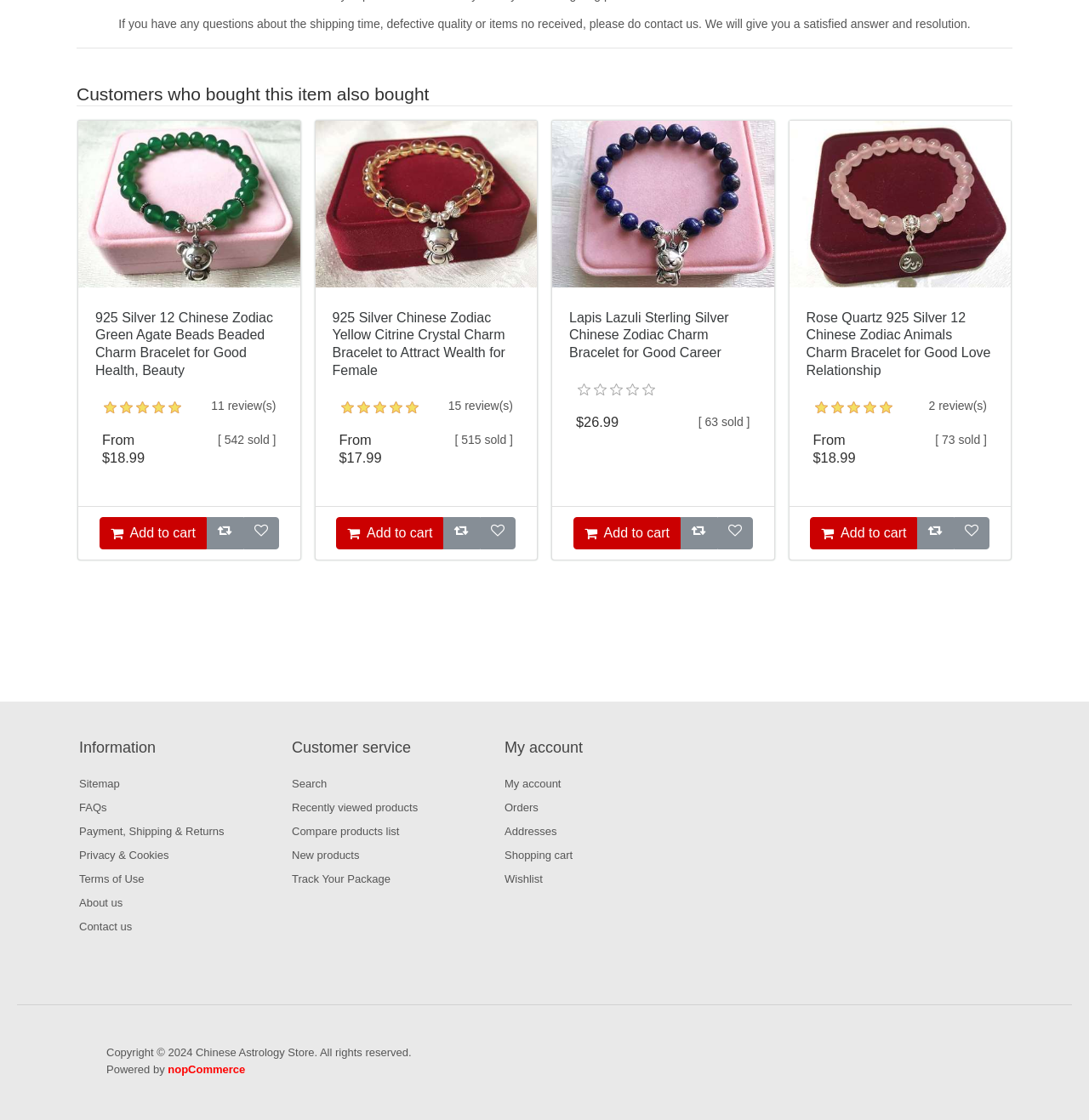Determine the bounding box for the UI element that matches this description: "Full moon".

None